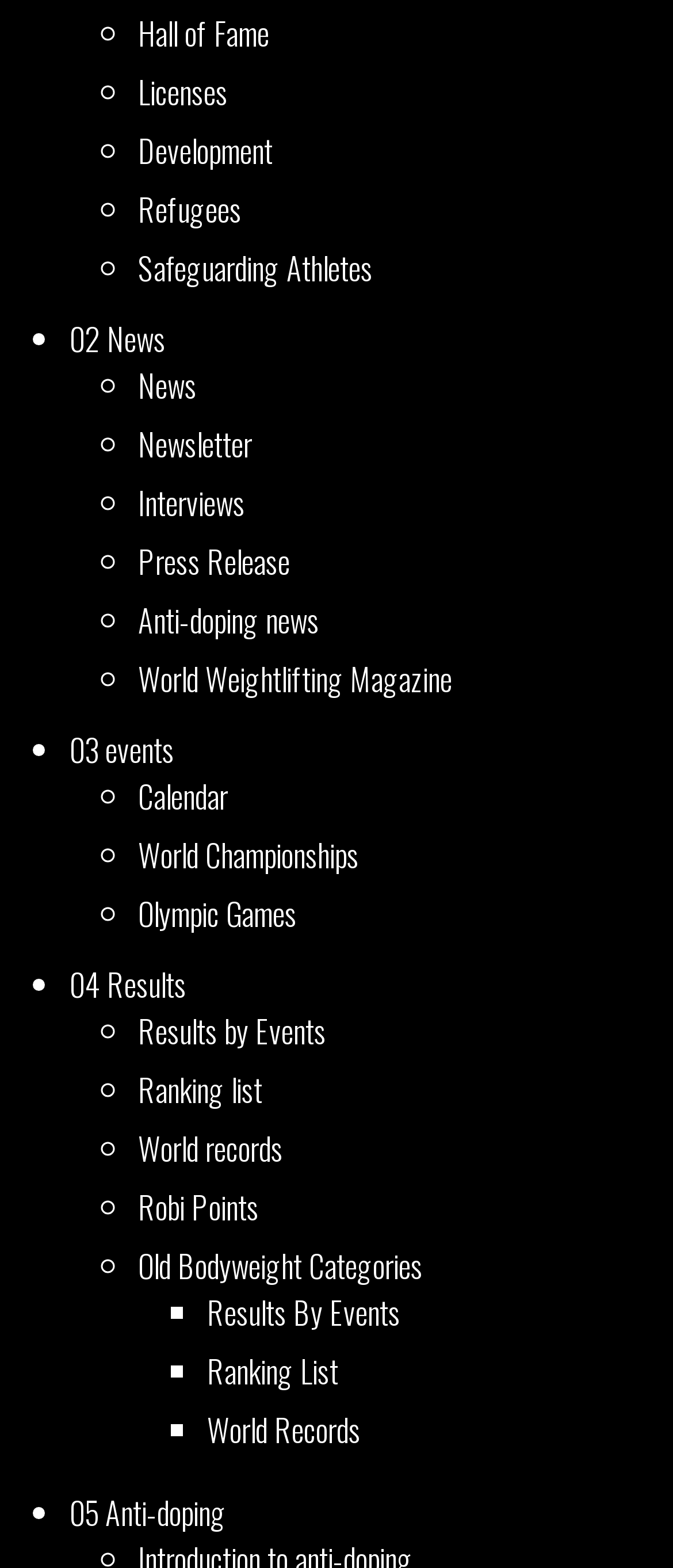Indicate the bounding box coordinates of the clickable region to achieve the following instruction: "Read World Weightlifting Magazine."

[0.205, 0.418, 0.672, 0.447]